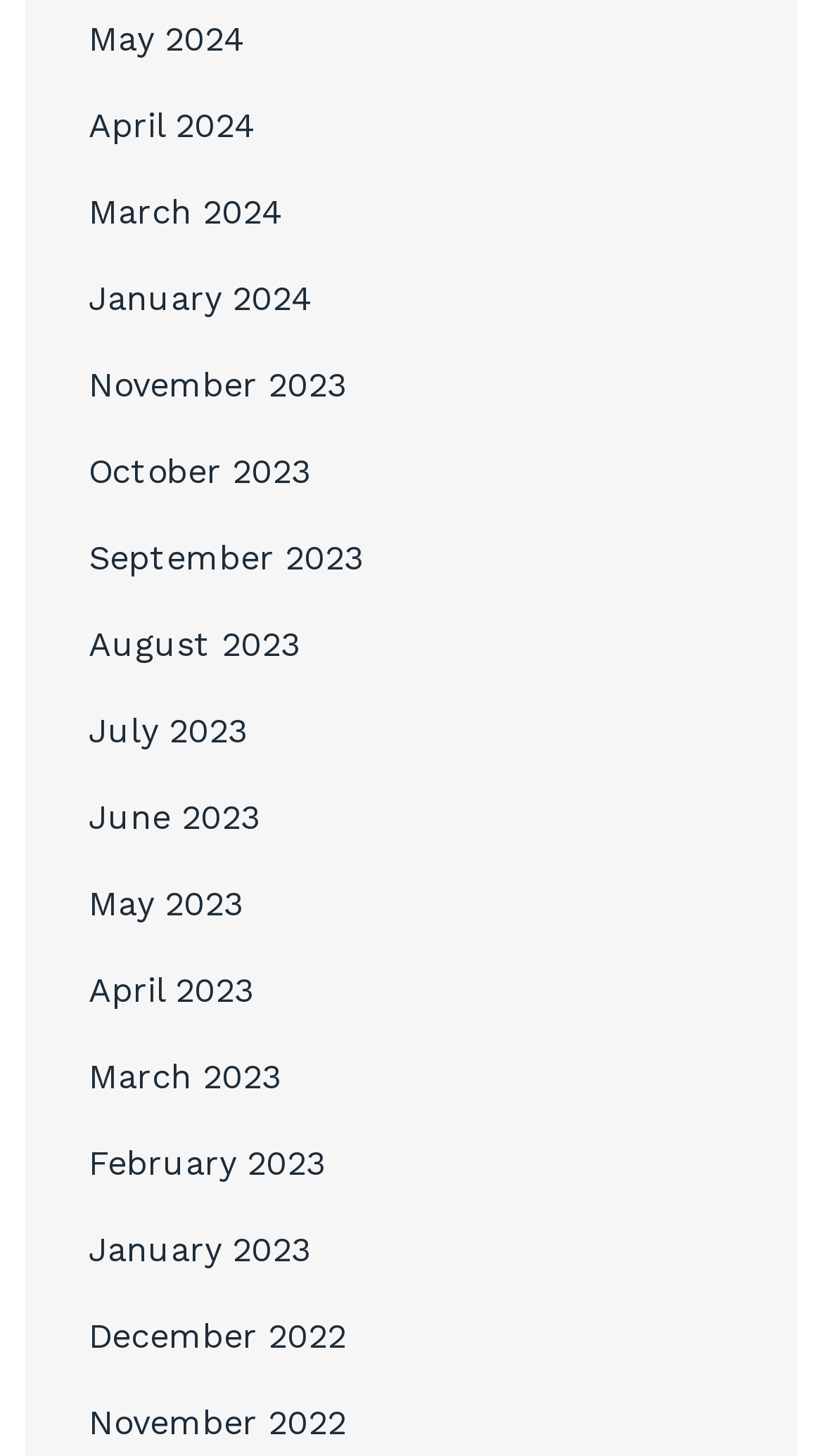Please determine the bounding box coordinates of the element's region to click for the following instruction: "Go to April 2023".

[0.108, 0.666, 0.308, 0.693]